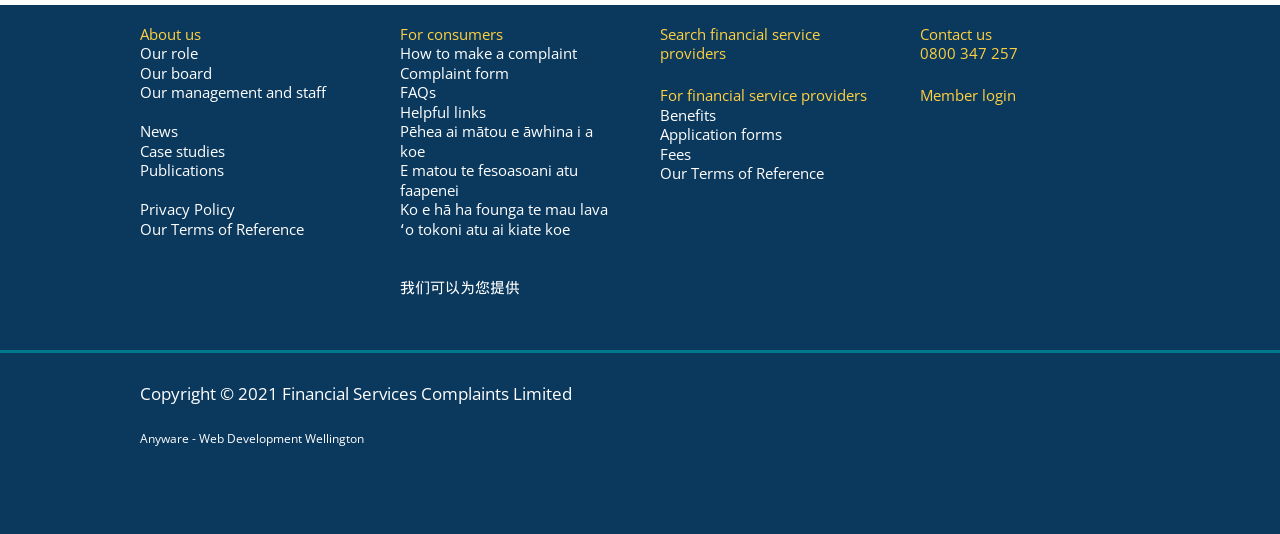How many links are there for consumers?
Answer the question with as much detail as you can, using the image as a reference.

I counted the number of links under the 'For consumers' section, starting from 'How to make a complaint' to '我们可以为您提供', and found 14 links.